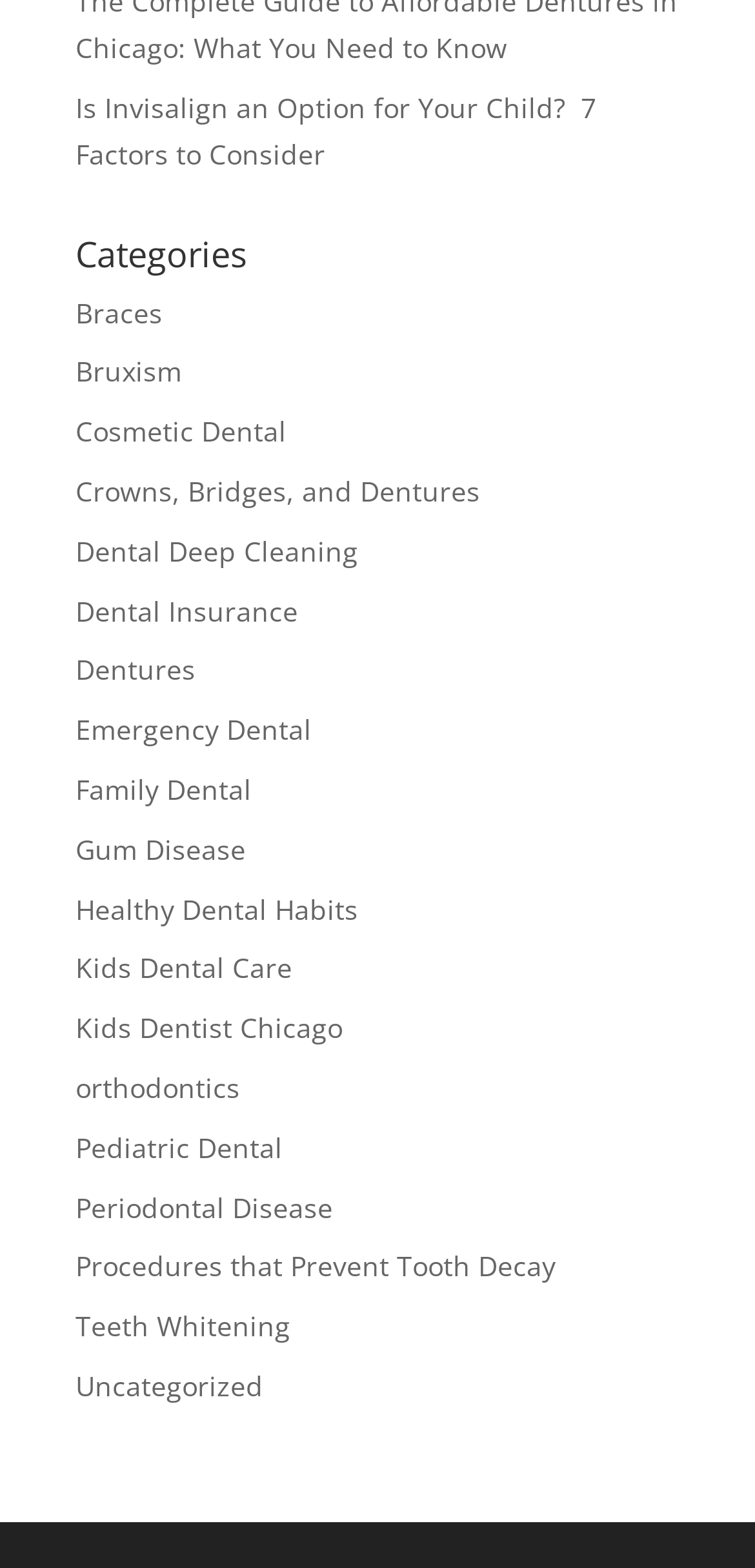Please give a one-word or short phrase response to the following question: 
Is 'Kids Dentist Chicago' a category?

Yes